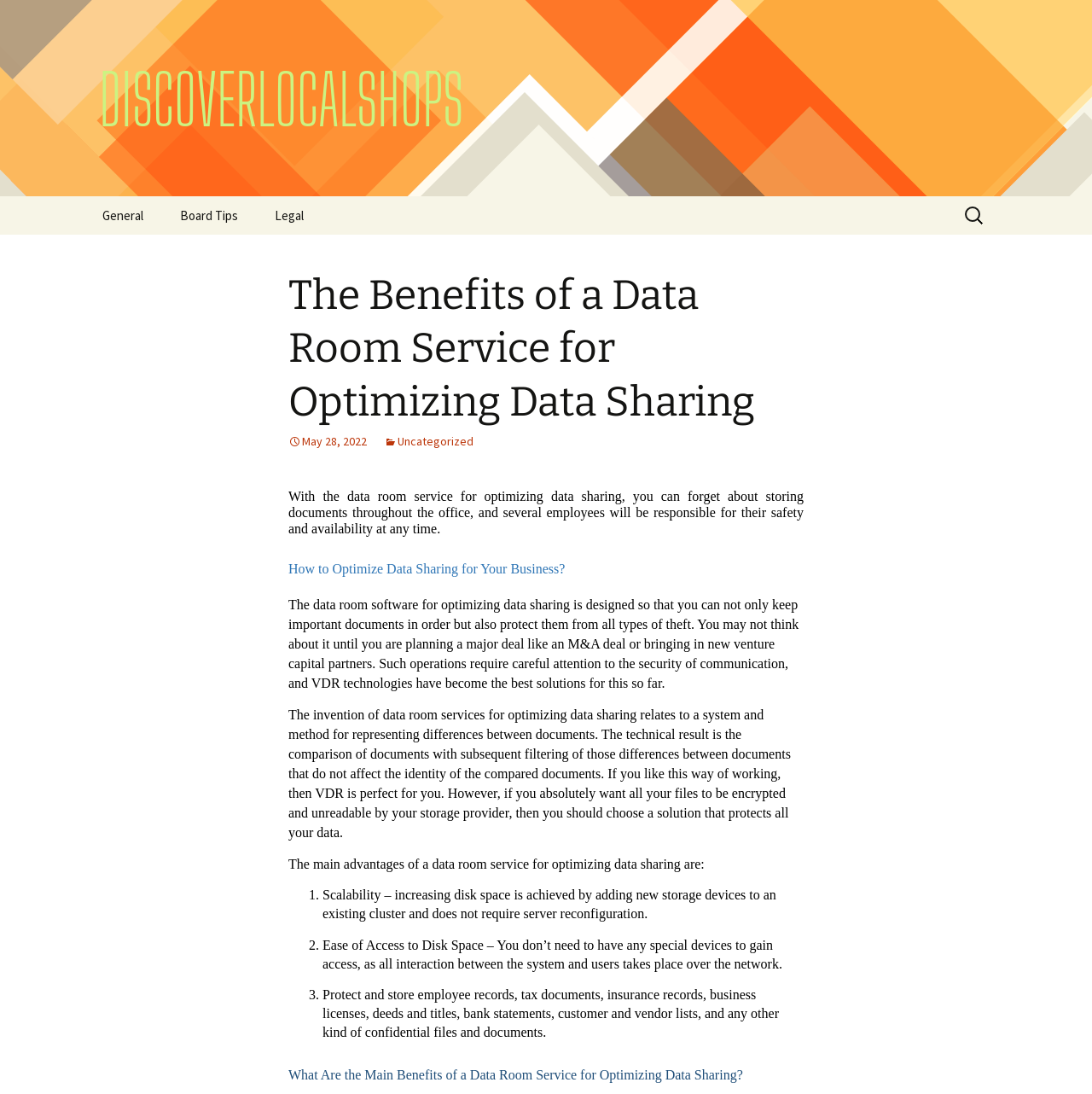Use one word or a short phrase to answer the question provided: 
What is the primary function of VDR technologies?

Protecting communication security